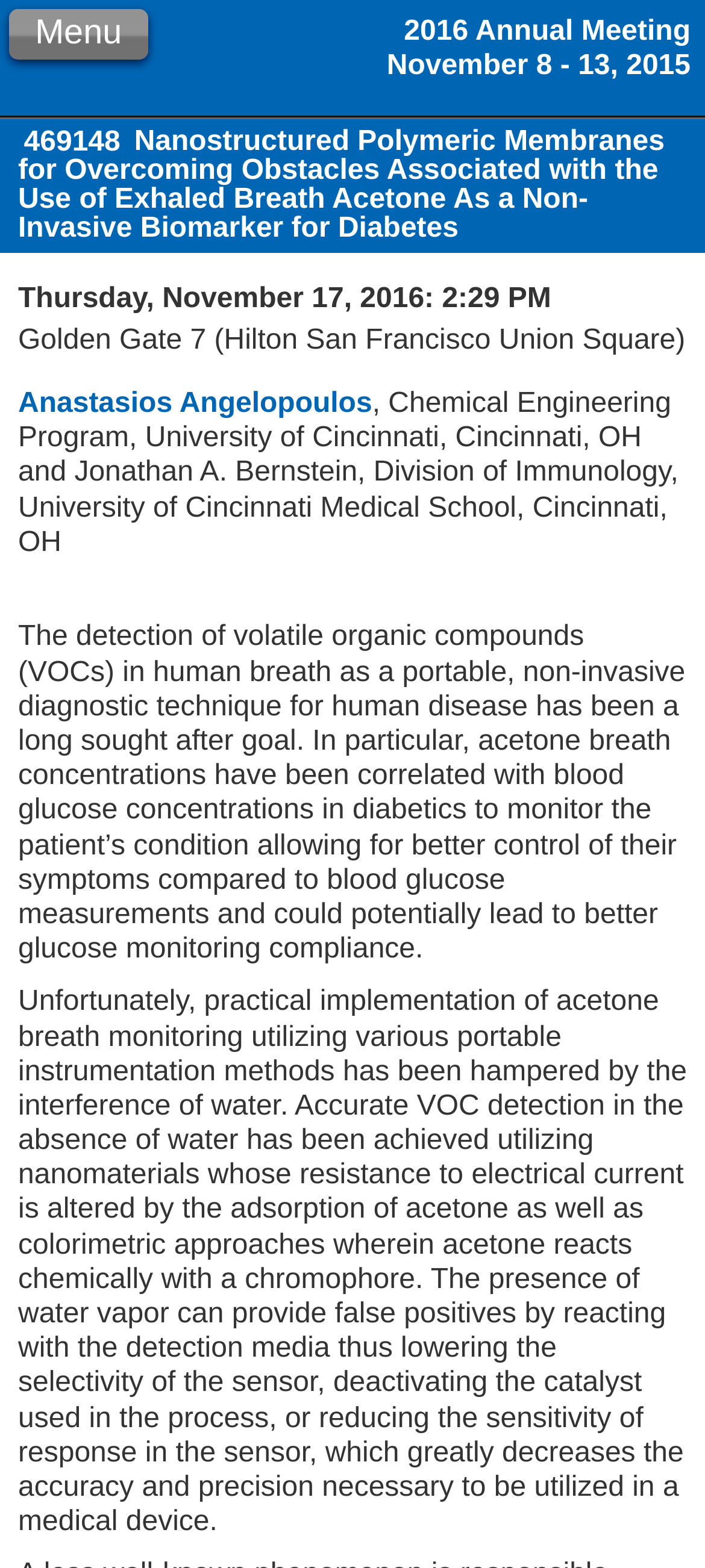What is the goal of detecting VOCs in human breath?
With the help of the image, please provide a detailed response to the question.

I found the answer by looking at the StaticText element with the text 'The detection of volatile organic compounds (VOCs) in human breath as a portable, non-invasive diagnostic technique for human disease has been a long sought after goal.' which explains the goal of detecting VOCs in human breath.